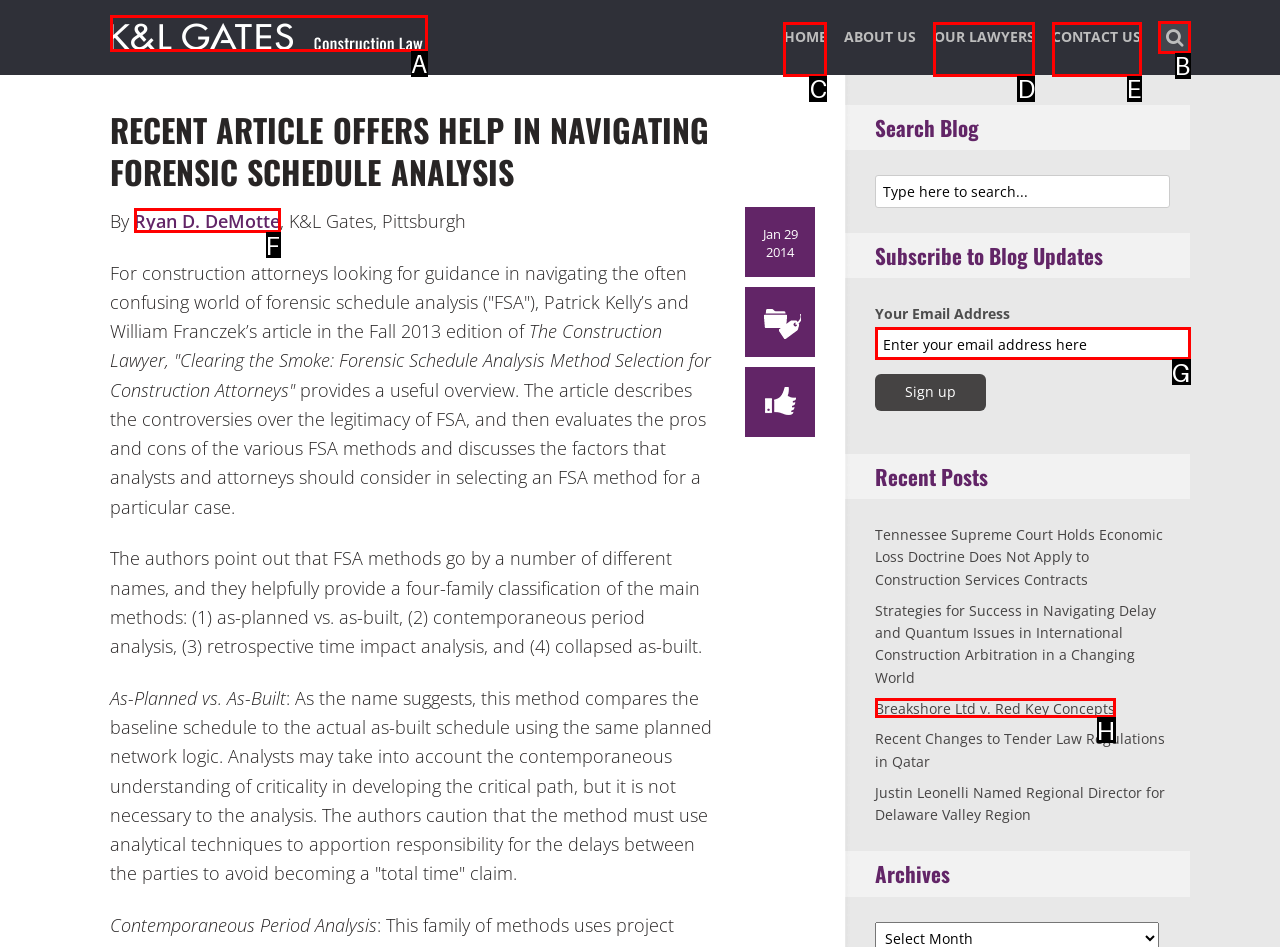To achieve the task: Subscribe to blog updates, indicate the letter of the correct choice from the provided options.

G